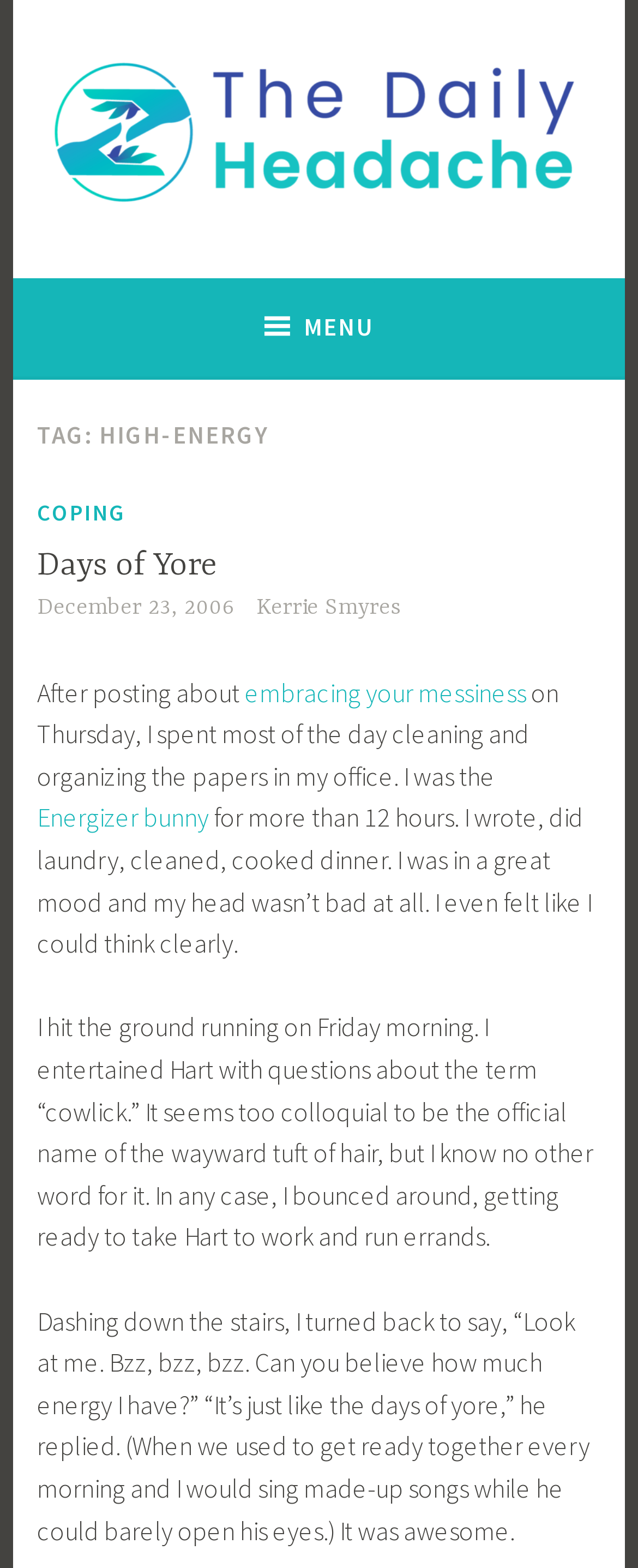What is the name of the website?
From the image, respond with a single word or phrase.

The Daily Headache